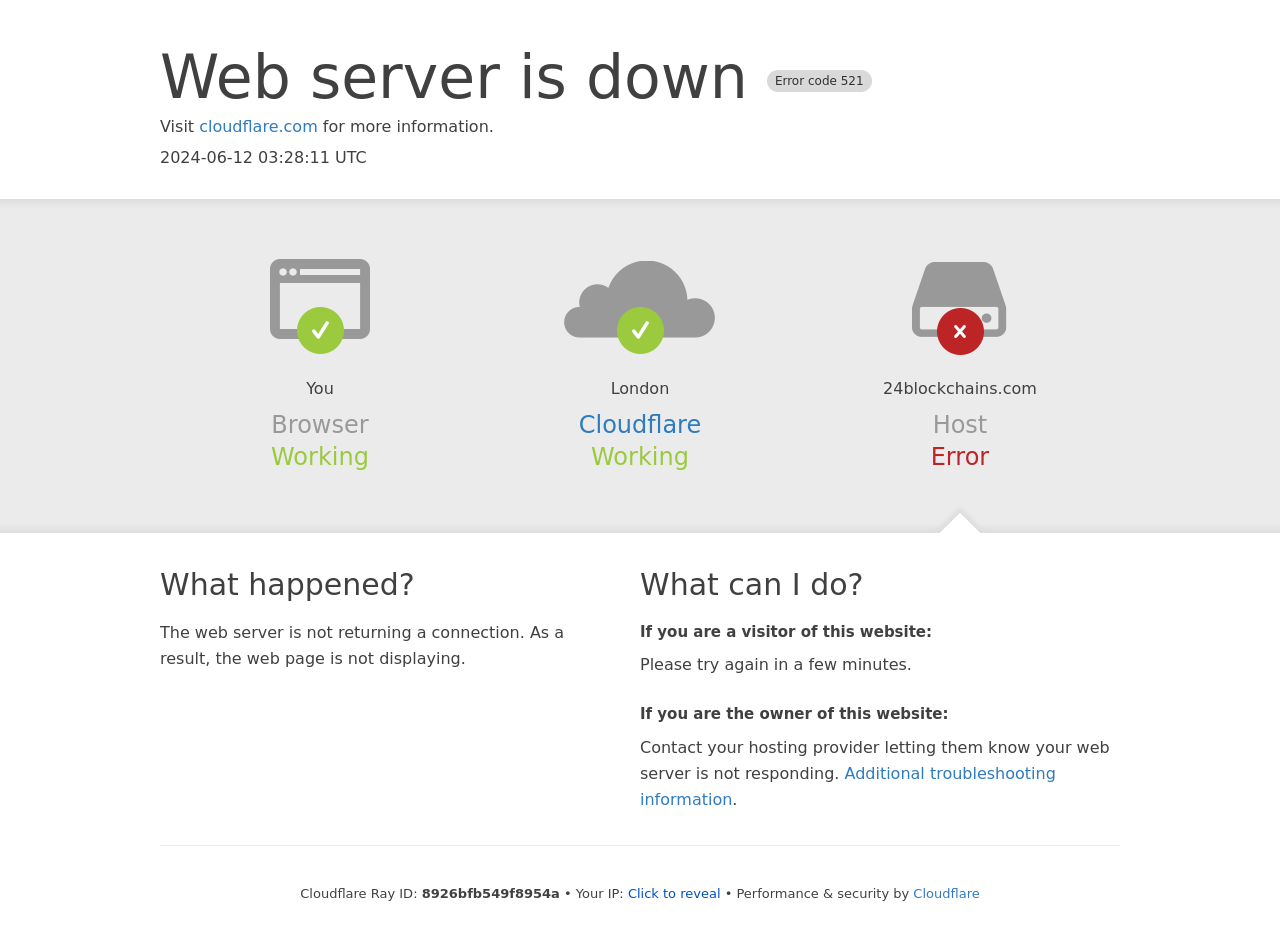Please provide a detailed answer to the question below based on the screenshot: 
What should the owner of the website do?

According to the section 'If you are the owner of this website:', the owner should contact their hosting provider letting them know that their web server is not responding.